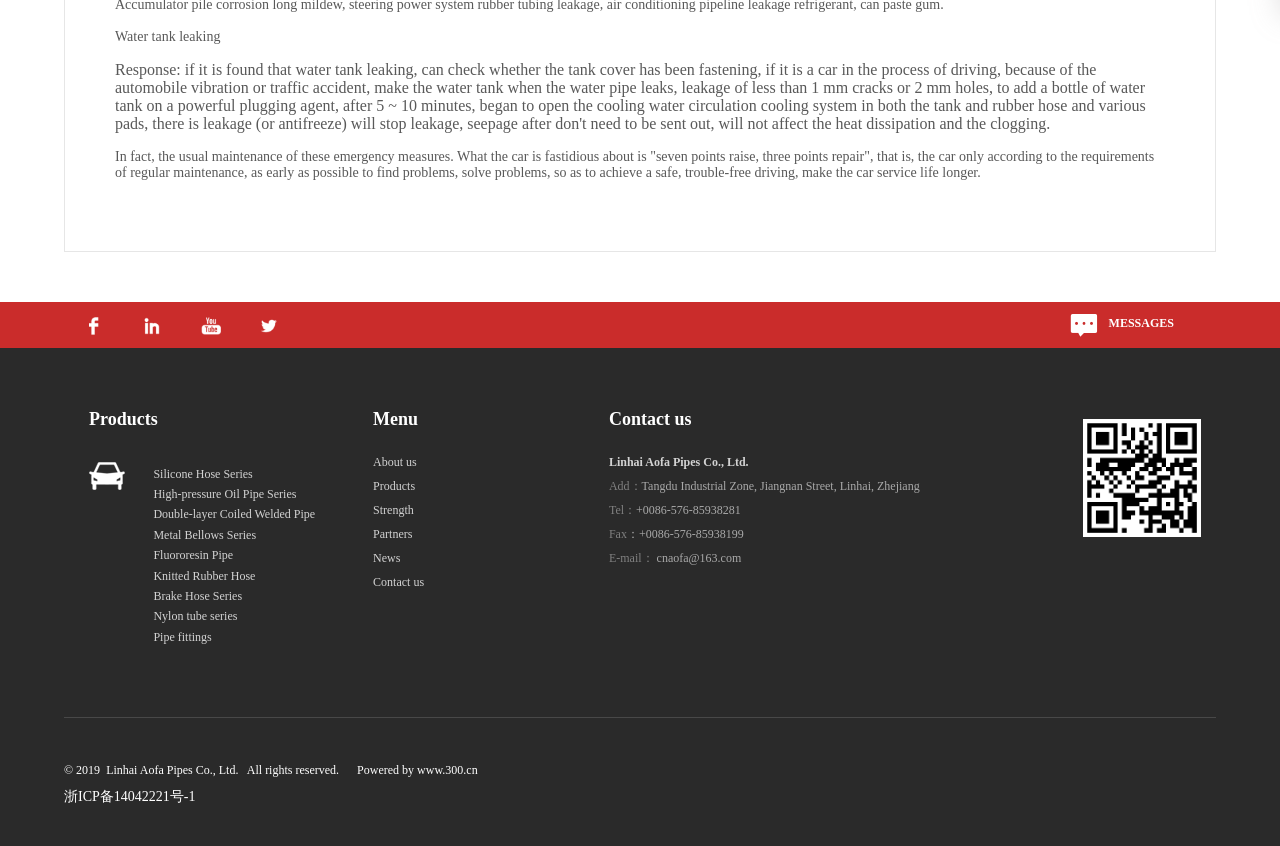Please give the bounding box coordinates of the area that should be clicked to fulfill the following instruction: "View the 'Silicone Hose Series' product". The coordinates should be in the format of four float numbers from 0 to 1, i.e., [left, top, right, bottom].

[0.12, 0.552, 0.197, 0.568]